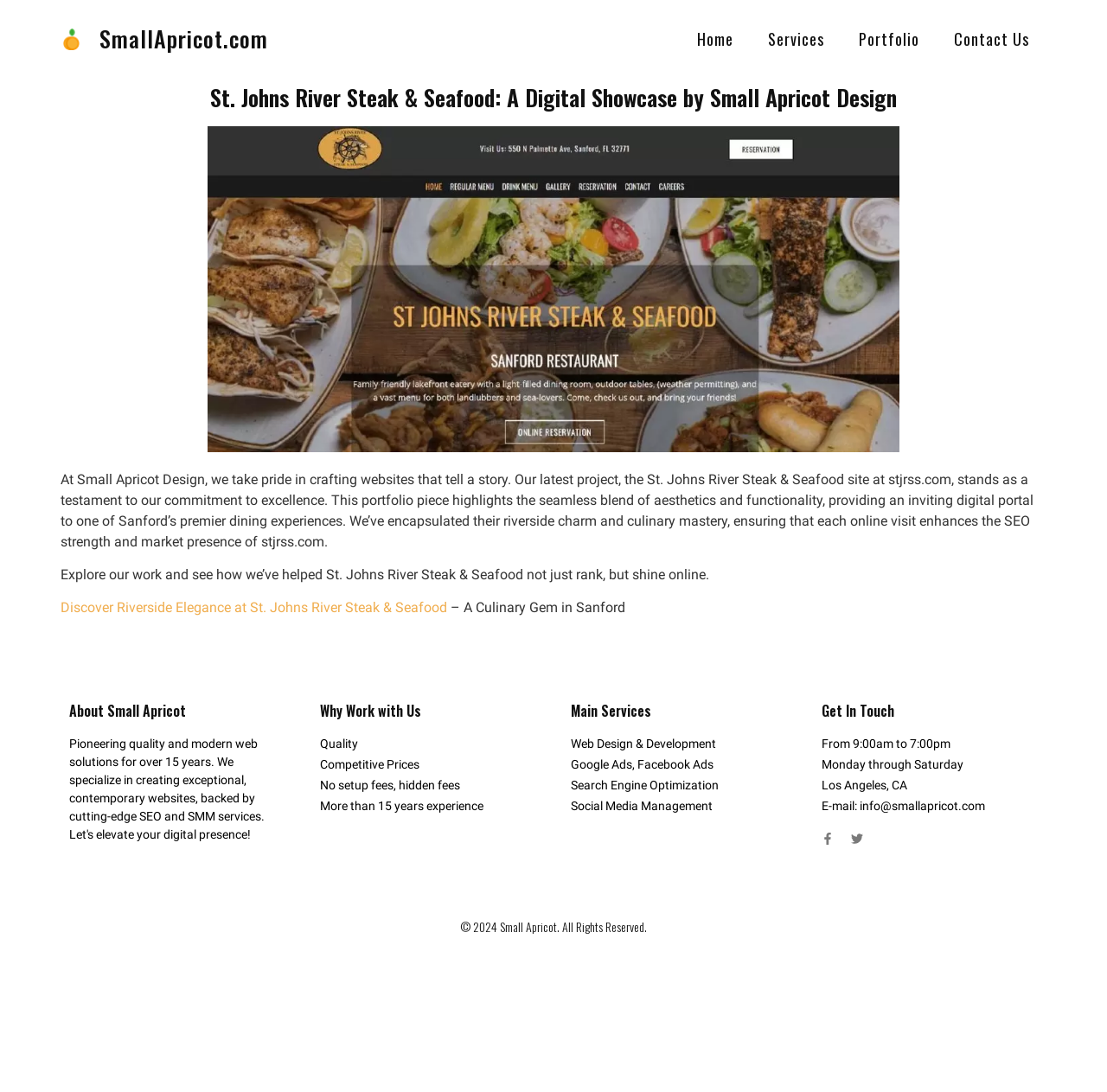What is the location of Small Apricot?
Identify the answer in the screenshot and reply with a single word or phrase.

Los Angeles, CA